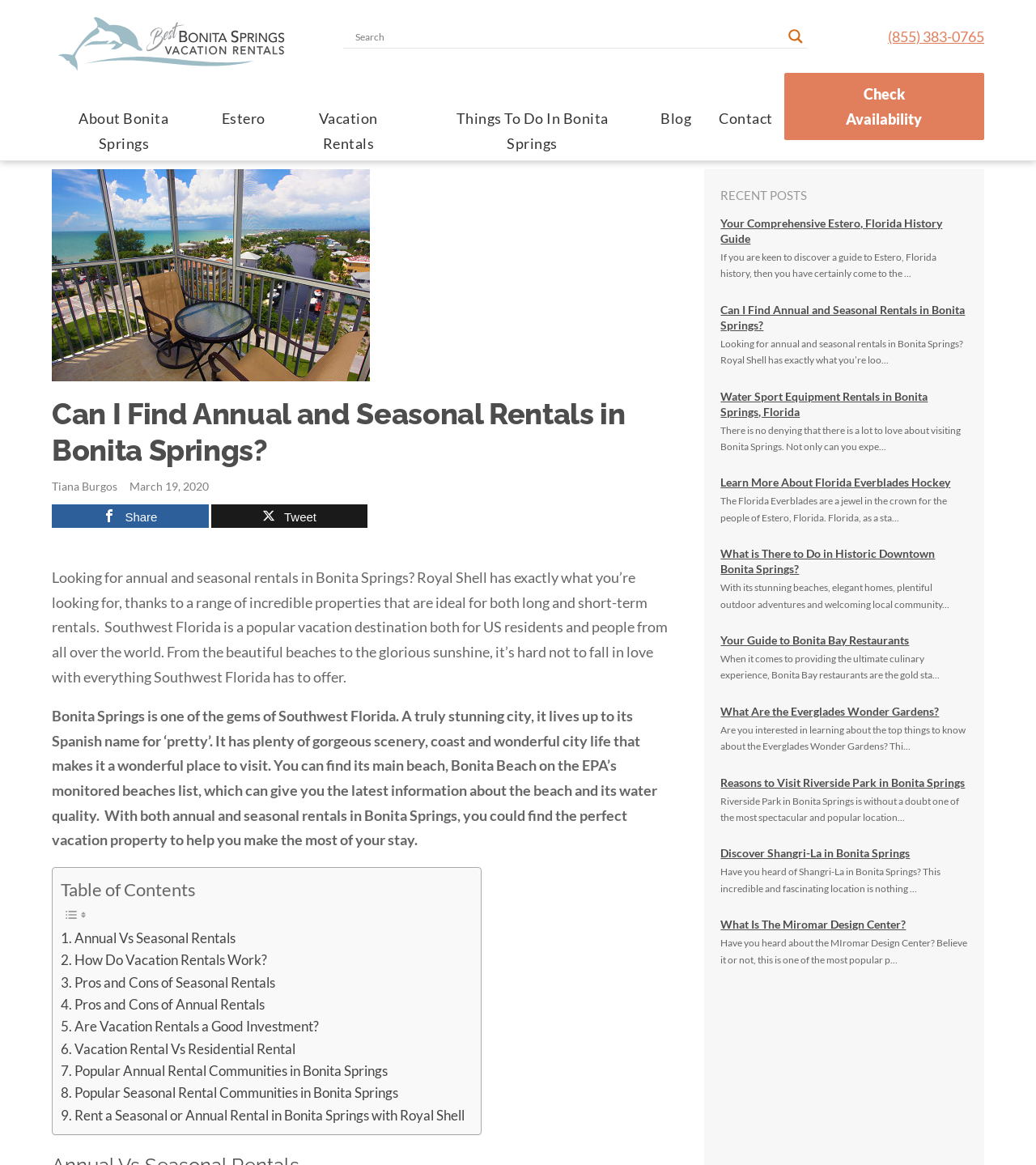Create an in-depth description of the webpage, covering main sections.

This webpage is about finding annual and seasonal rentals in Bonita Springs, Florida. At the top, there is a logo of "Best Bonita Springs Vacation Rental" on the left, and a search form with a magnifier button on the right. Below the logo, there are several links to different pages, including "About Bonita Springs", "Vacation Rentals", and "Contact". 

On the left side of the page, there is a heading "Can I Find Annual and Seasonal Rentals in Bonita Springs?" followed by two paragraphs of text describing the benefits of renting properties in Bonita Springs. Below these paragraphs, there are social media sharing links and a table of contents with links to different sections of the article.

On the right side of the page, there is a section titled "RECENT POSTS" with links to several blog posts, each with a brief summary. These posts are about various topics related to Bonita Springs, such as its history, water sports, and local attractions.

Throughout the page, there are several images, including the logo, a search magnifier button, and icons in the table of contents. The overall layout is organized, with clear headings and concise text.